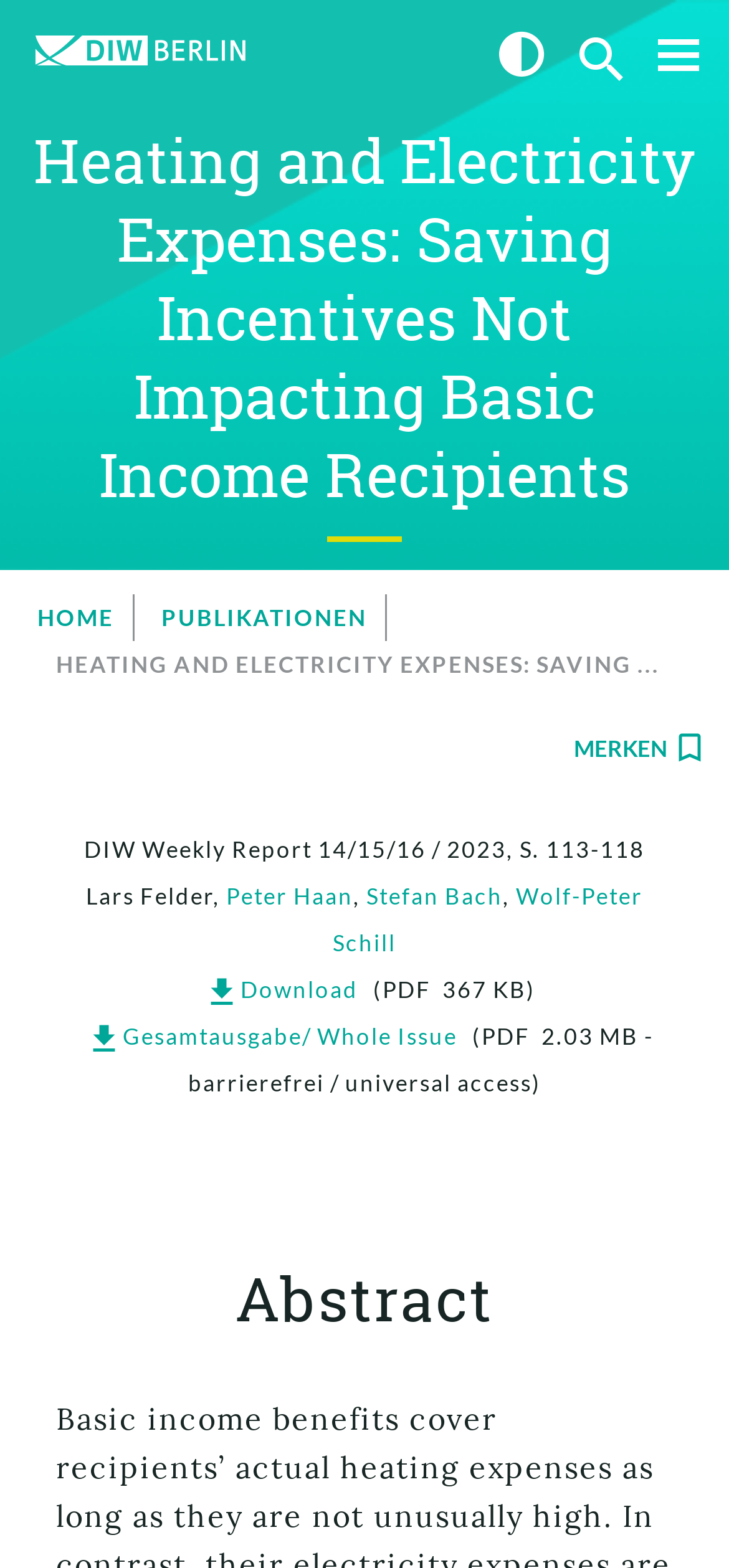Carefully examine the image and provide an in-depth answer to the question: Is there a search function?

I found a button with the text 'search' which suggests that there is a search function available on the webpage.